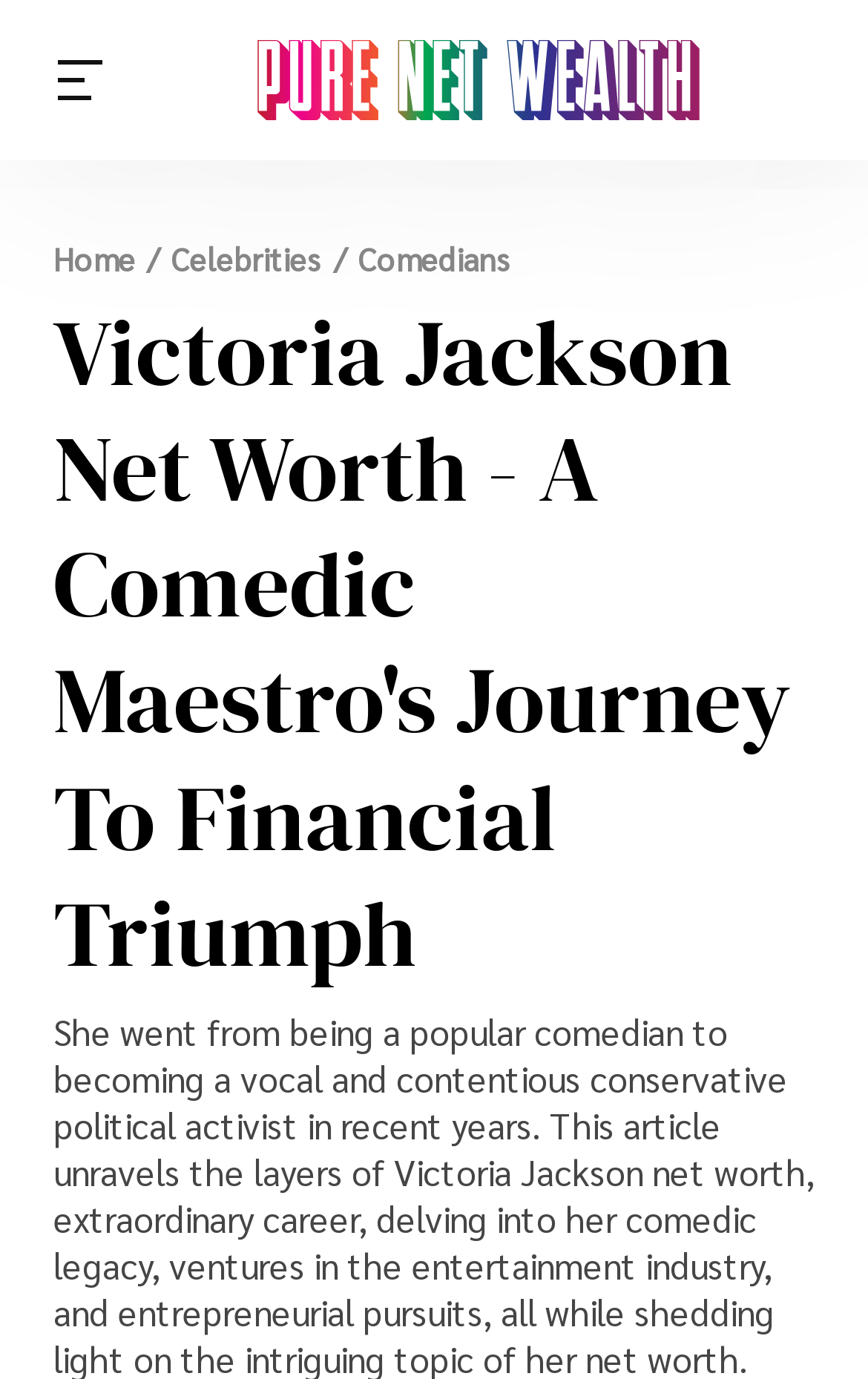Describe all the key features and sections of the webpage thoroughly.

The webpage is about Victoria Jackson, a comedian turned conservative political activist, and her net worth. At the top left corner, there is a logo for purenetwealth.com, accompanied by a link to the home page. Below the logo, there are four headings: "Celebrities", "News", "Crypto", and "Gambling", each with an image to its right. 

To the right of the logo, there are three links: "Home", "Celebrities", and "Comedians". A separator "/" is placed between the "Home" and "Celebrities" links. 

The main content of the webpage is headed by a title "Victoria Jackson Net Worth - A Comedic Maestro's Journey To Financial Triumph", which spans the entire width of the page.